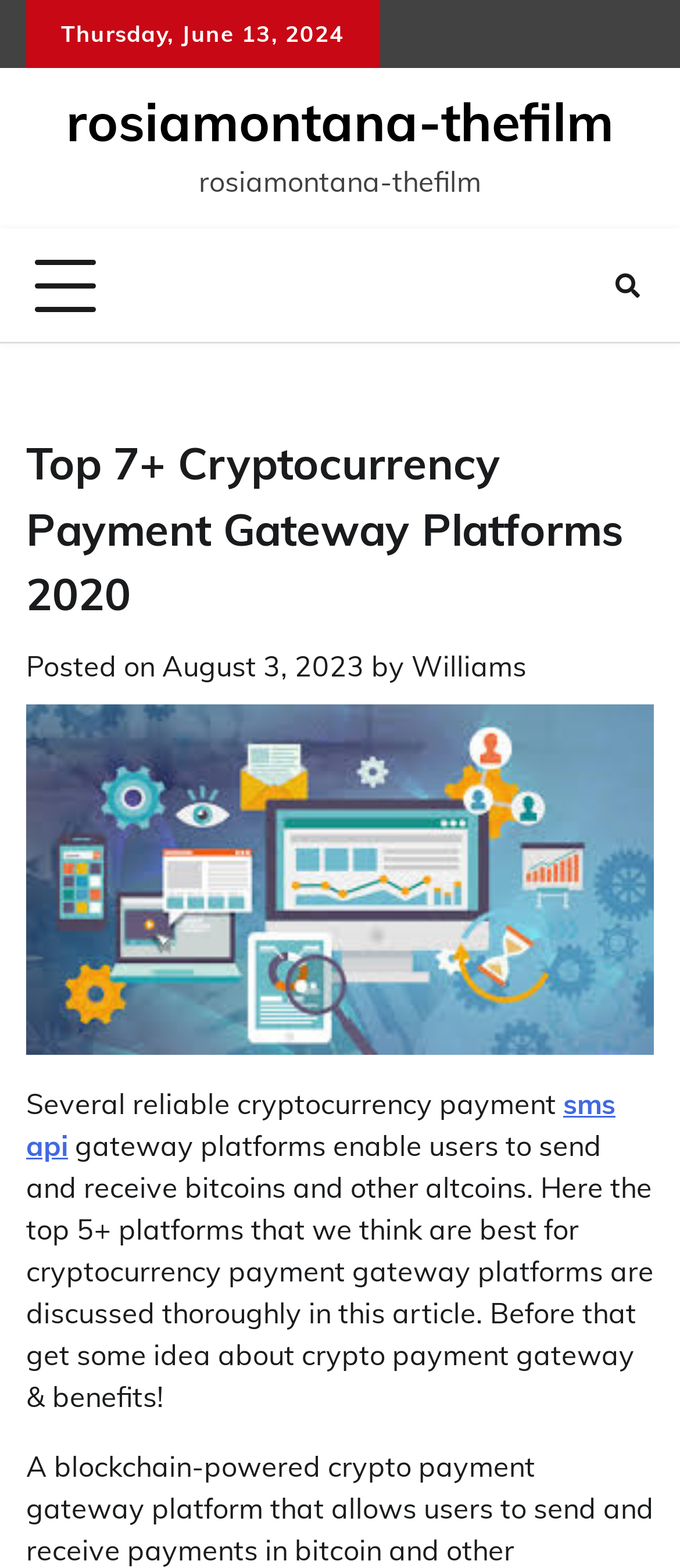Identify the bounding box for the UI element described as: "Williams". The coordinates should be four float numbers between 0 and 1, i.e., [left, top, right, bottom].

[0.605, 0.413, 0.774, 0.435]